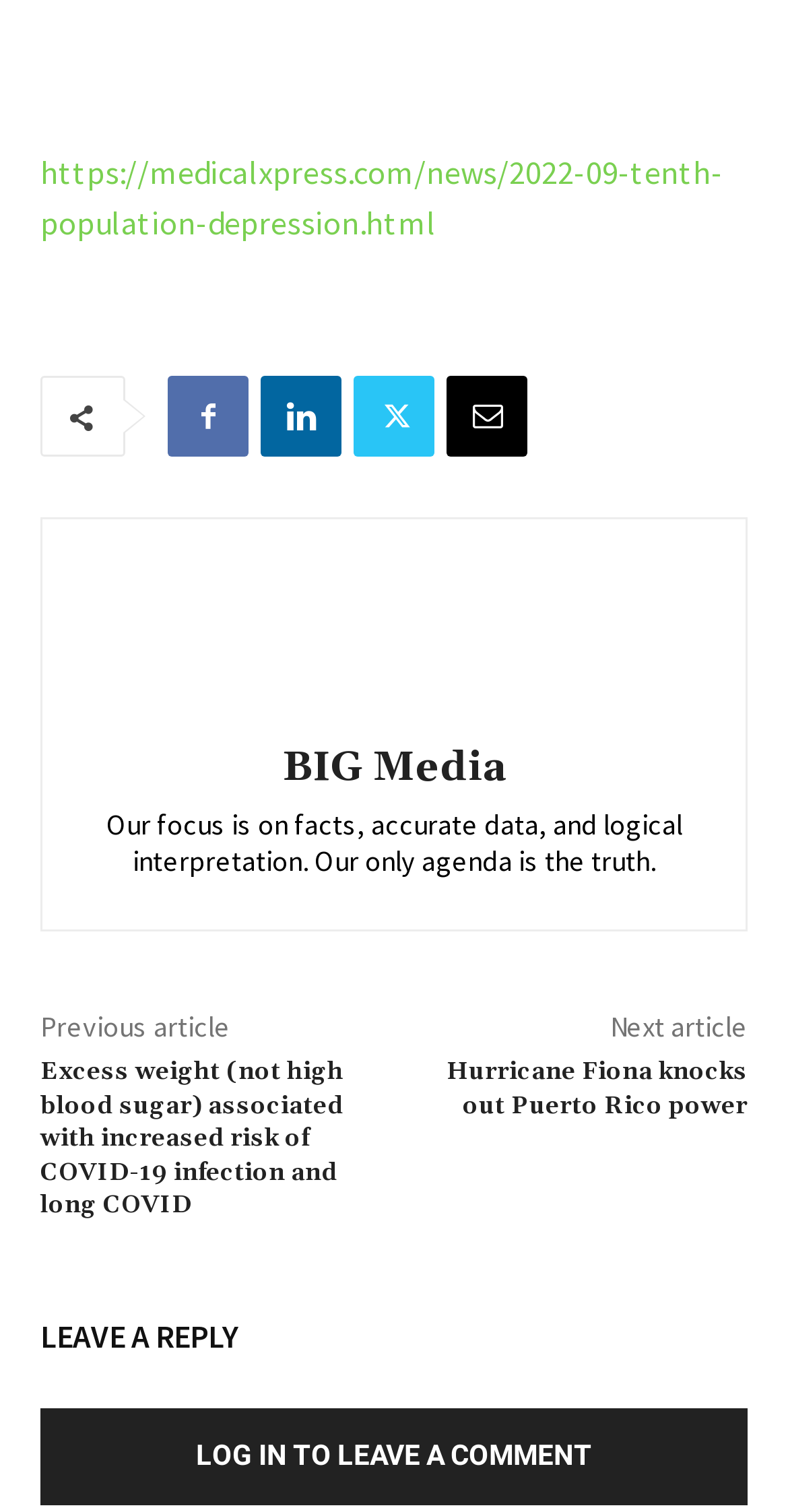What is the topic of the article next to 'Previous article'? Please answer the question using a single word or phrase based on the image.

Hurricane Fiona